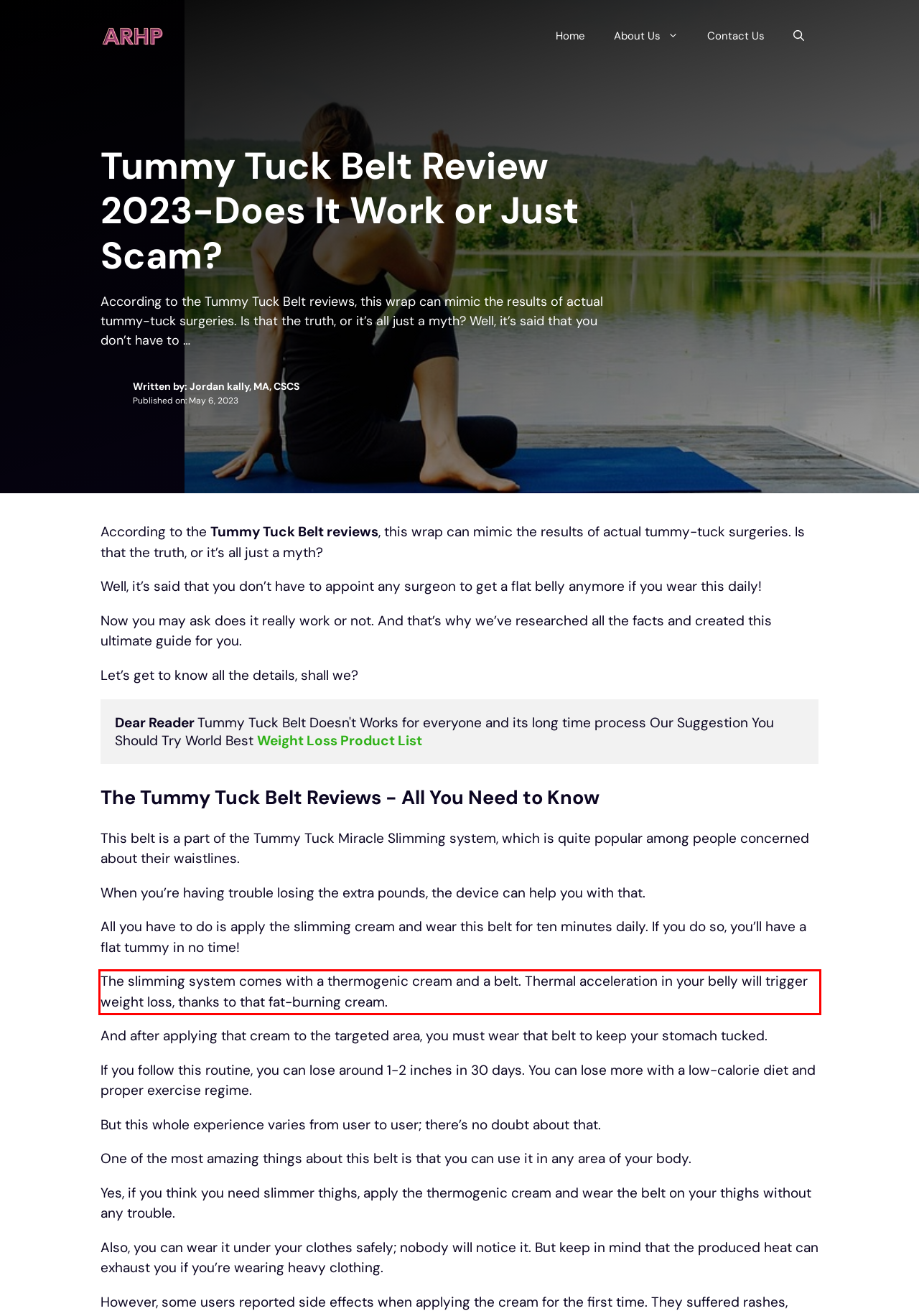Identify and transcribe the text content enclosed by the red bounding box in the given screenshot.

The slimming system comes with a thermogenic cream and a belt. Thermal acceleration in your belly will trigger weight loss, thanks to that fat-burning cream.